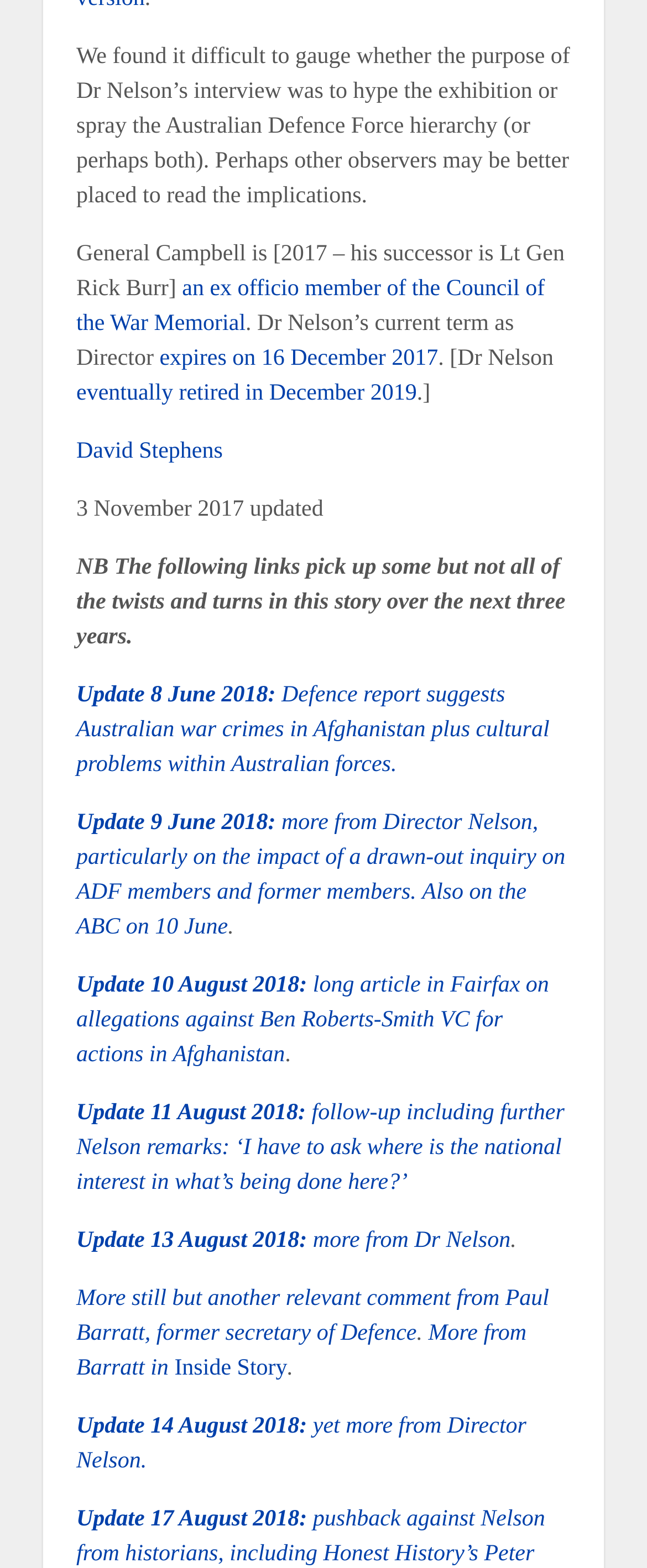Who is the Director of the War Memorial?
Based on the image, answer the question with a single word or brief phrase.

Dr Nelson